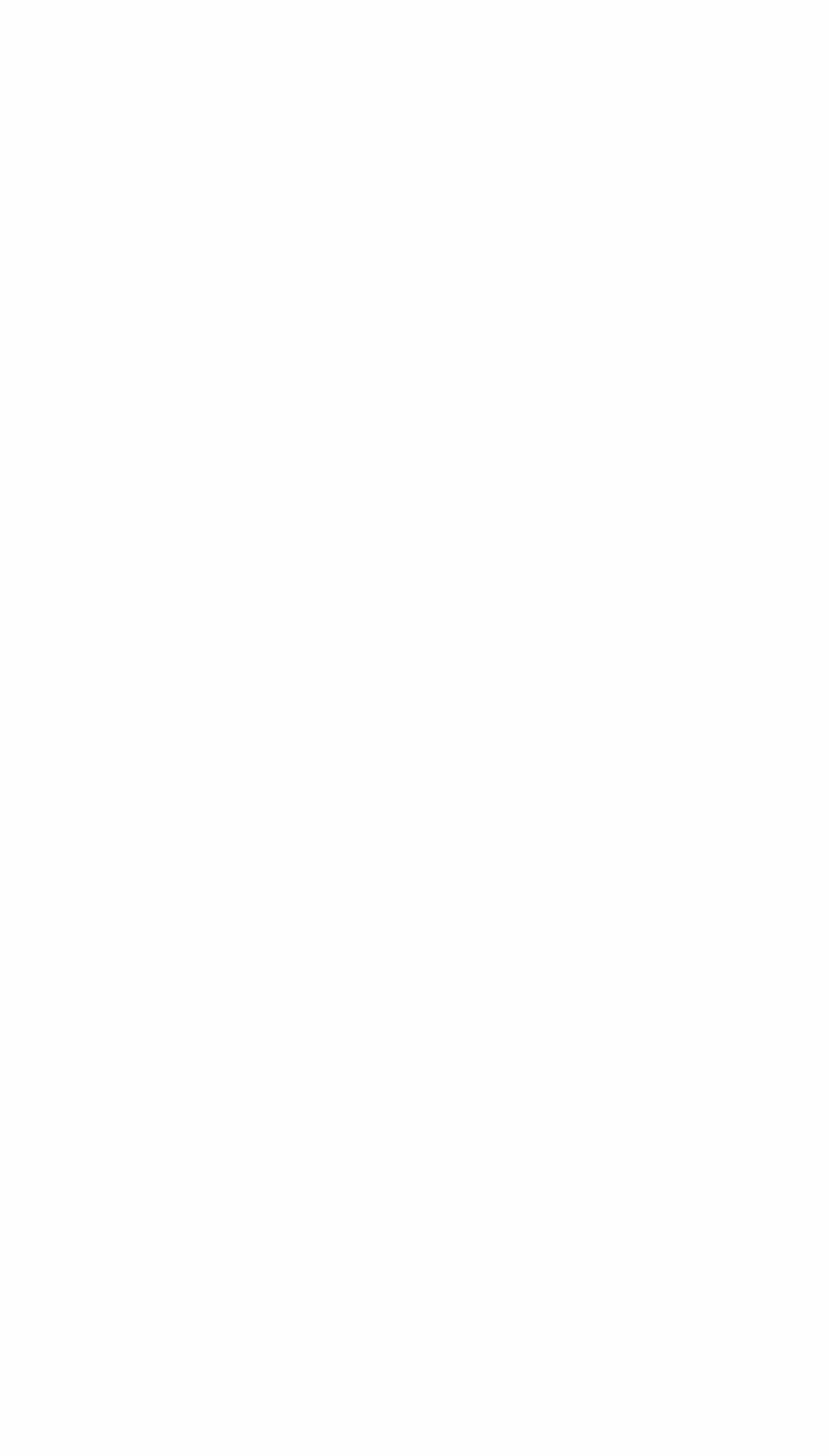What is the purpose of the textboxes?
Answer the question using a single word or phrase, according to the image.

Input information